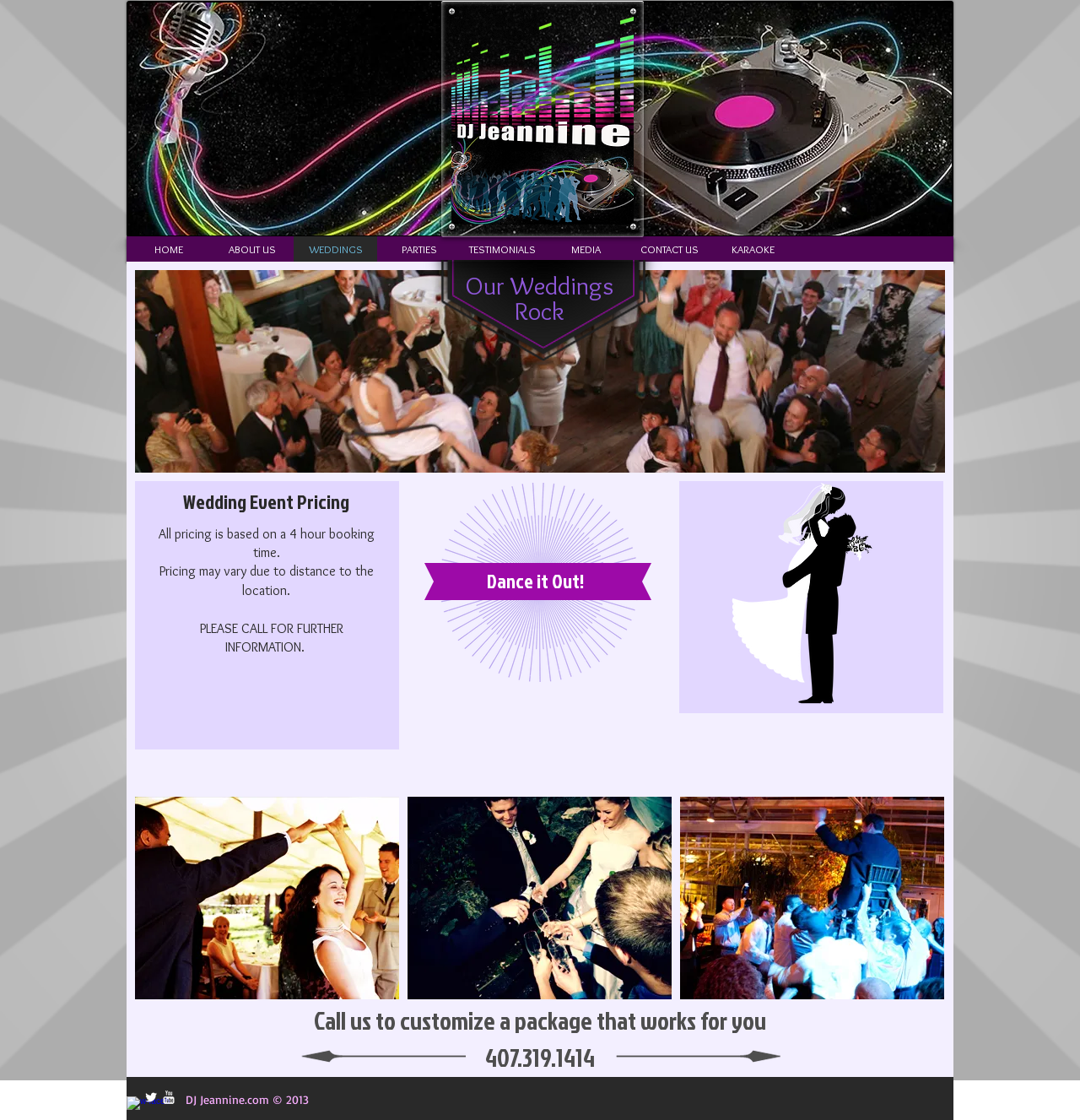What is the fourth link in the navigation menu?
Analyze the image and deliver a detailed answer to the question.

The navigation menu is a list of links at the top of the page. The fourth link can be identified by its bounding box coordinates and text content, which is 'PARTIES'.